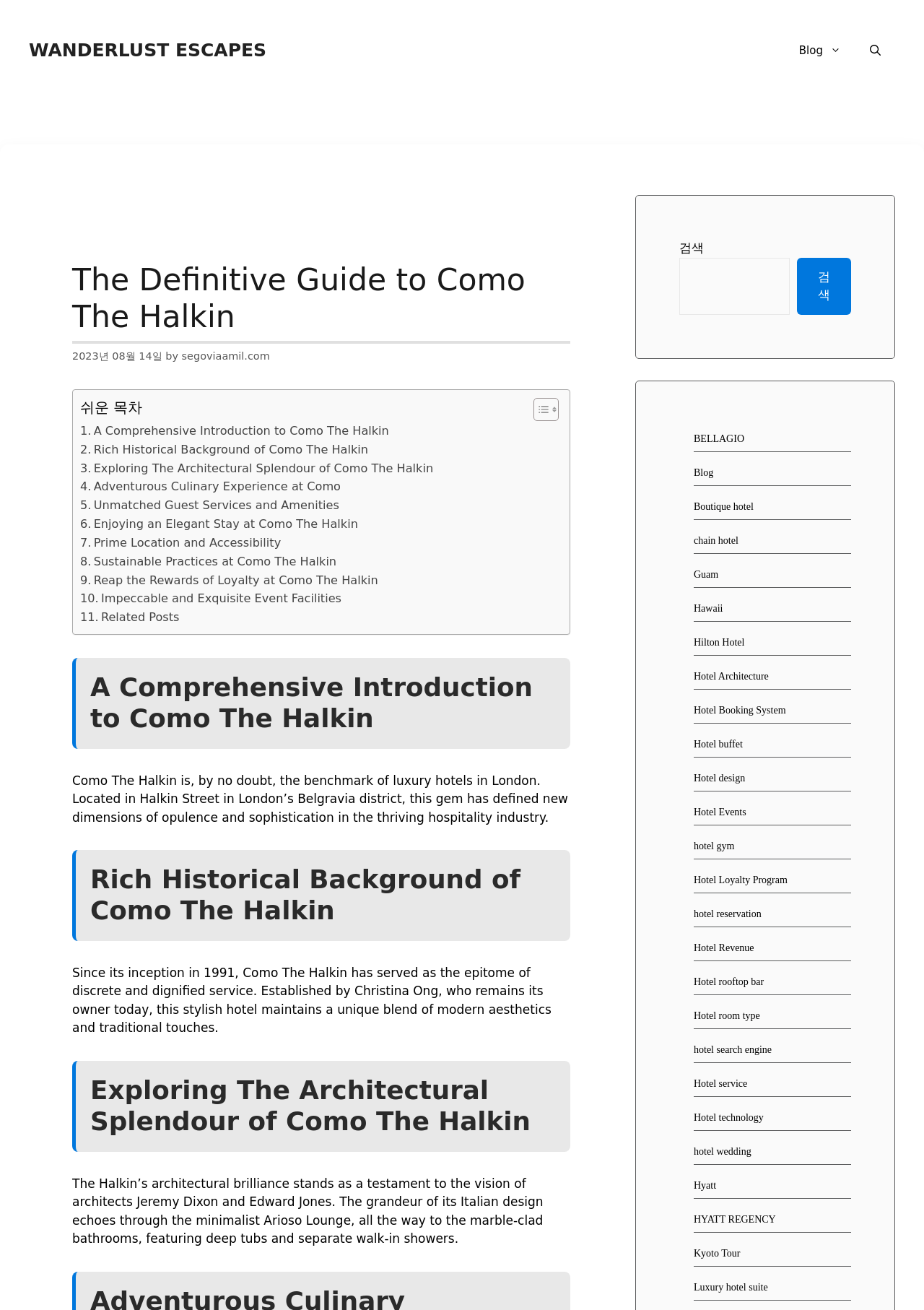Could you provide the bounding box coordinates for the portion of the screen to click to complete this instruction: "Learn about Como The Halkin's architectural splendour"?

[0.087, 0.35, 0.469, 0.365]